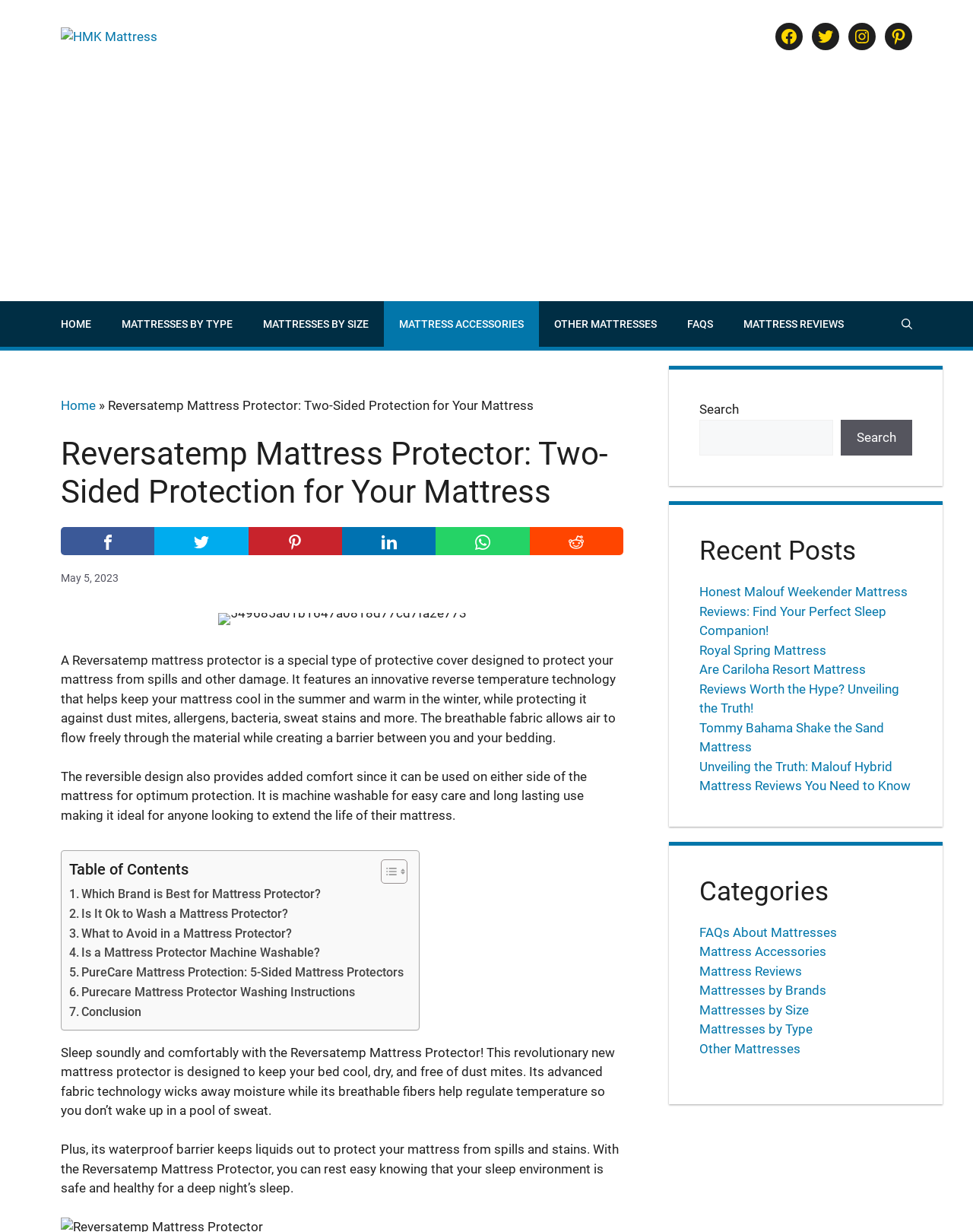Can you find the bounding box coordinates for the element that needs to be clicked to execute this instruction: "Open the Facebook page"? The coordinates should be given as four float numbers between 0 and 1, i.e., [left, top, right, bottom].

[0.797, 0.019, 0.825, 0.041]